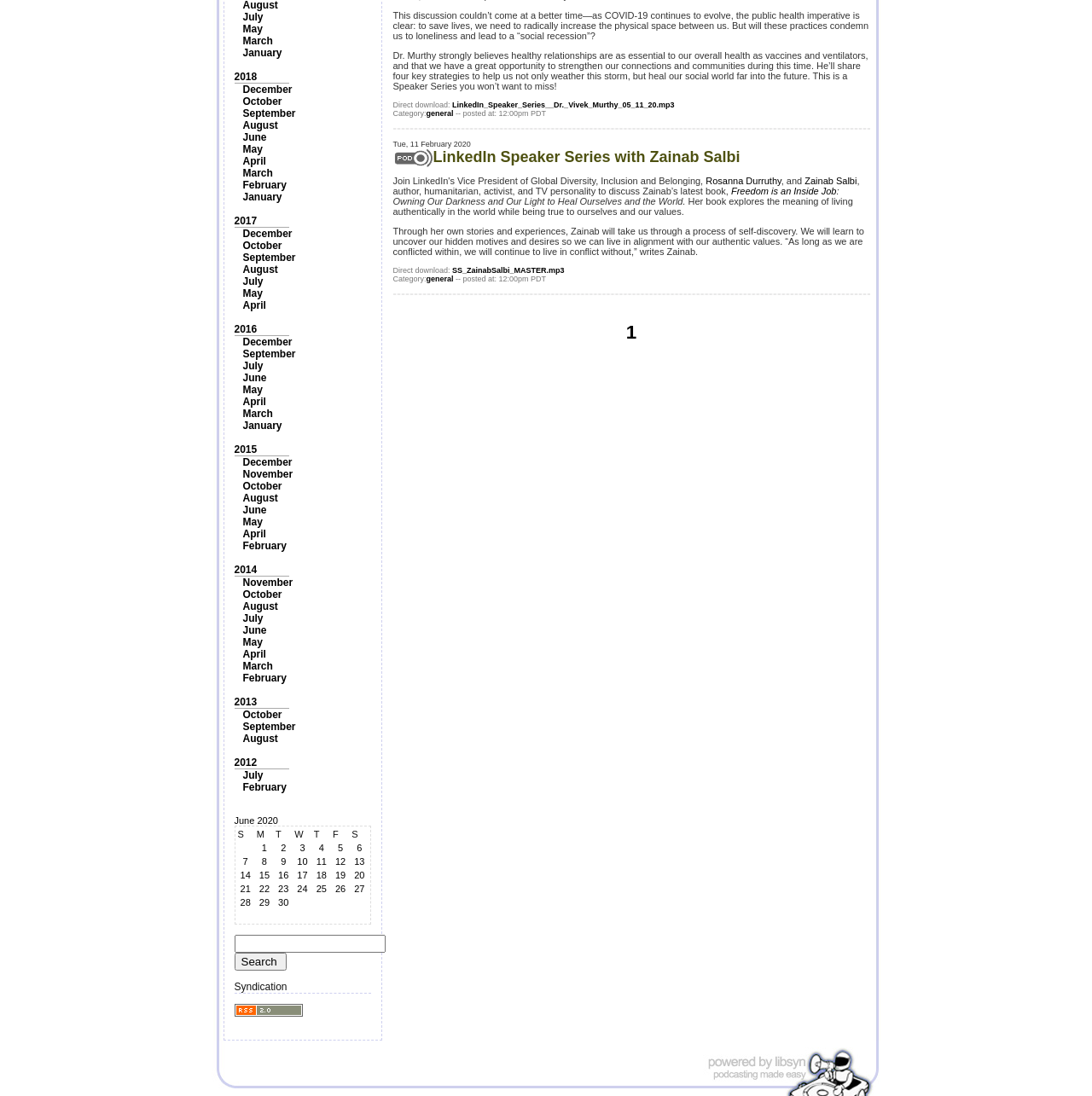Given the description "Zainab Salbi", determine the bounding box of the corresponding UI element.

[0.737, 0.16, 0.785, 0.17]